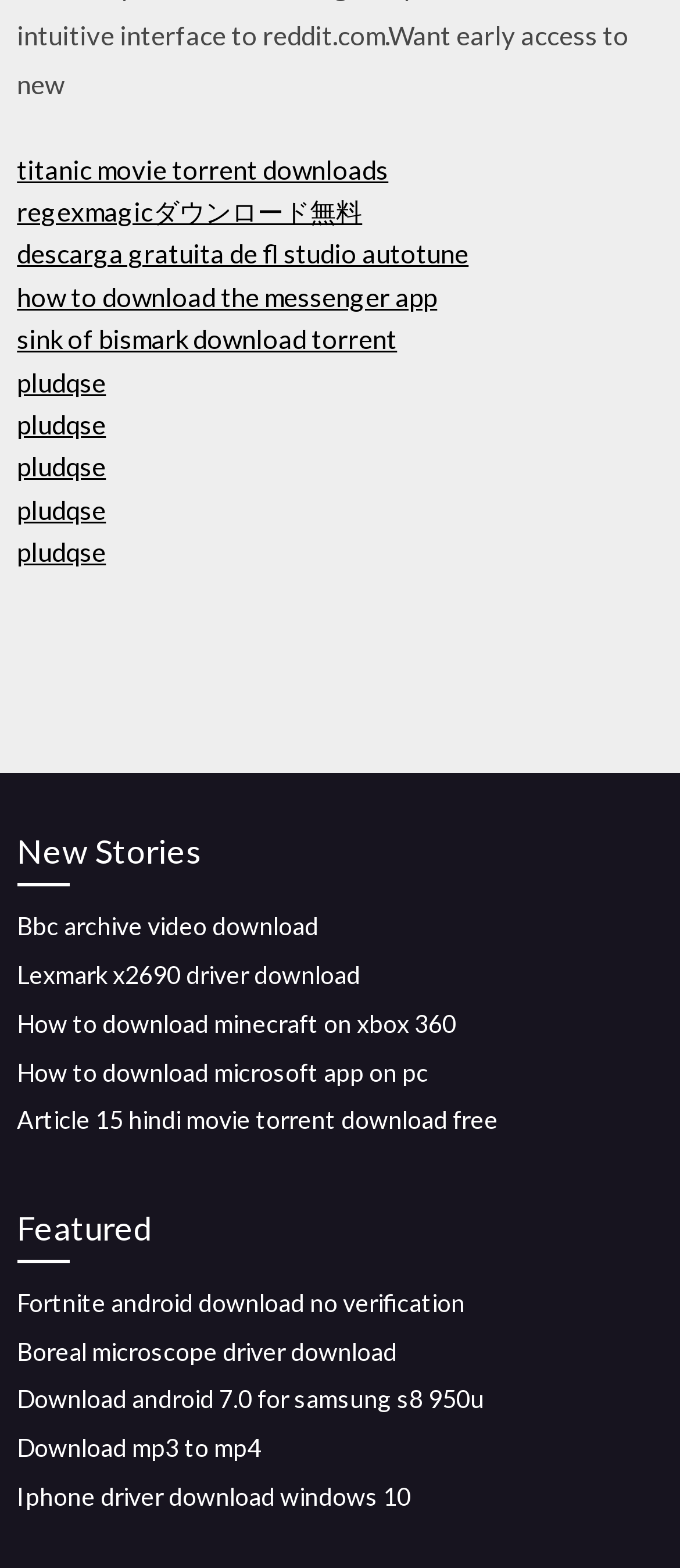Identify the bounding box coordinates of the area you need to click to perform the following instruction: "download regexmagic for free".

[0.025, 0.125, 0.533, 0.145]